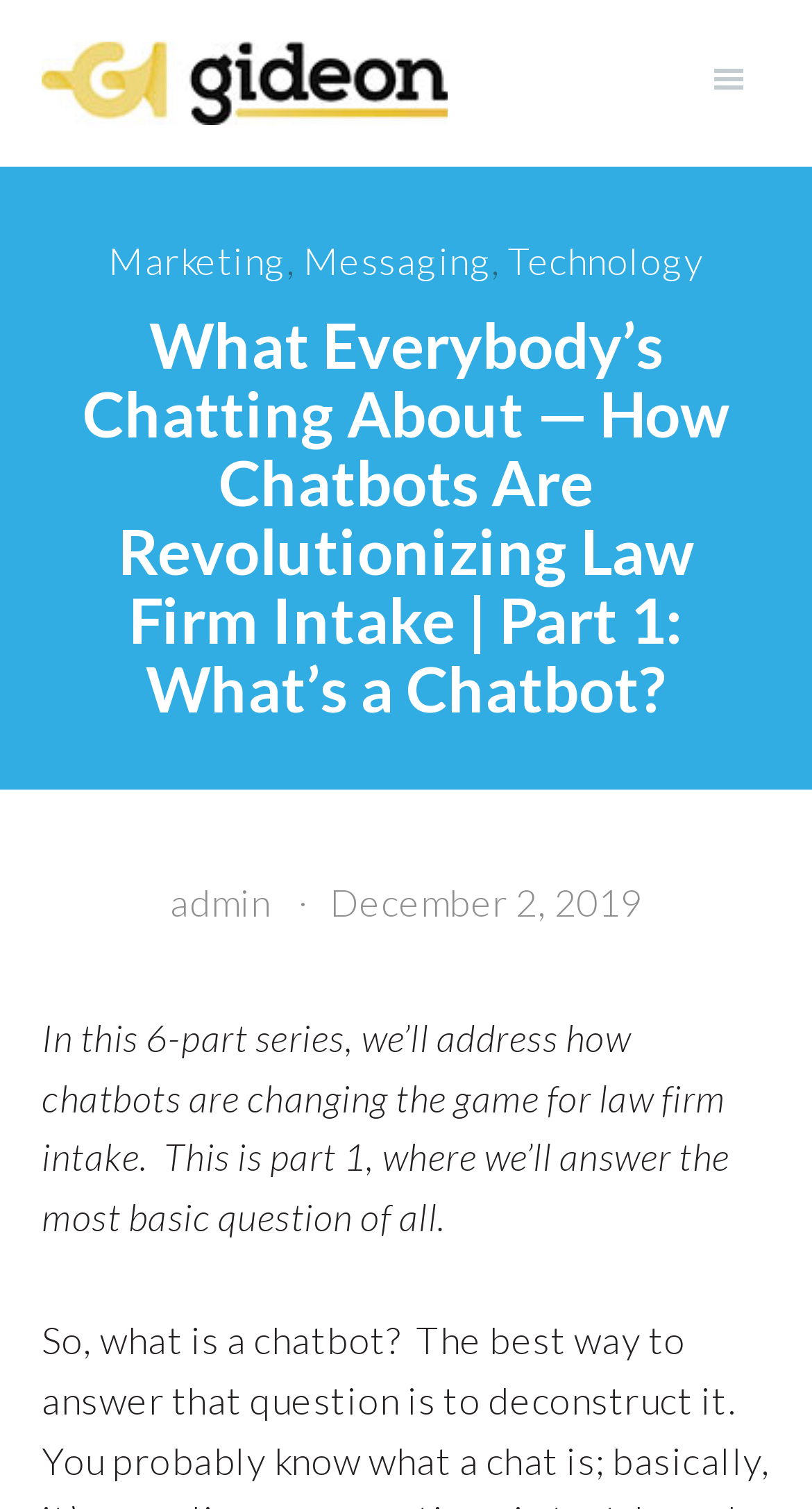Locate the headline of the webpage and generate its content.

What Everybody’s Chatting About — How Chatbots Are Revolutionizing Law Firm Intake | Part 1: What’s a Chatbot?